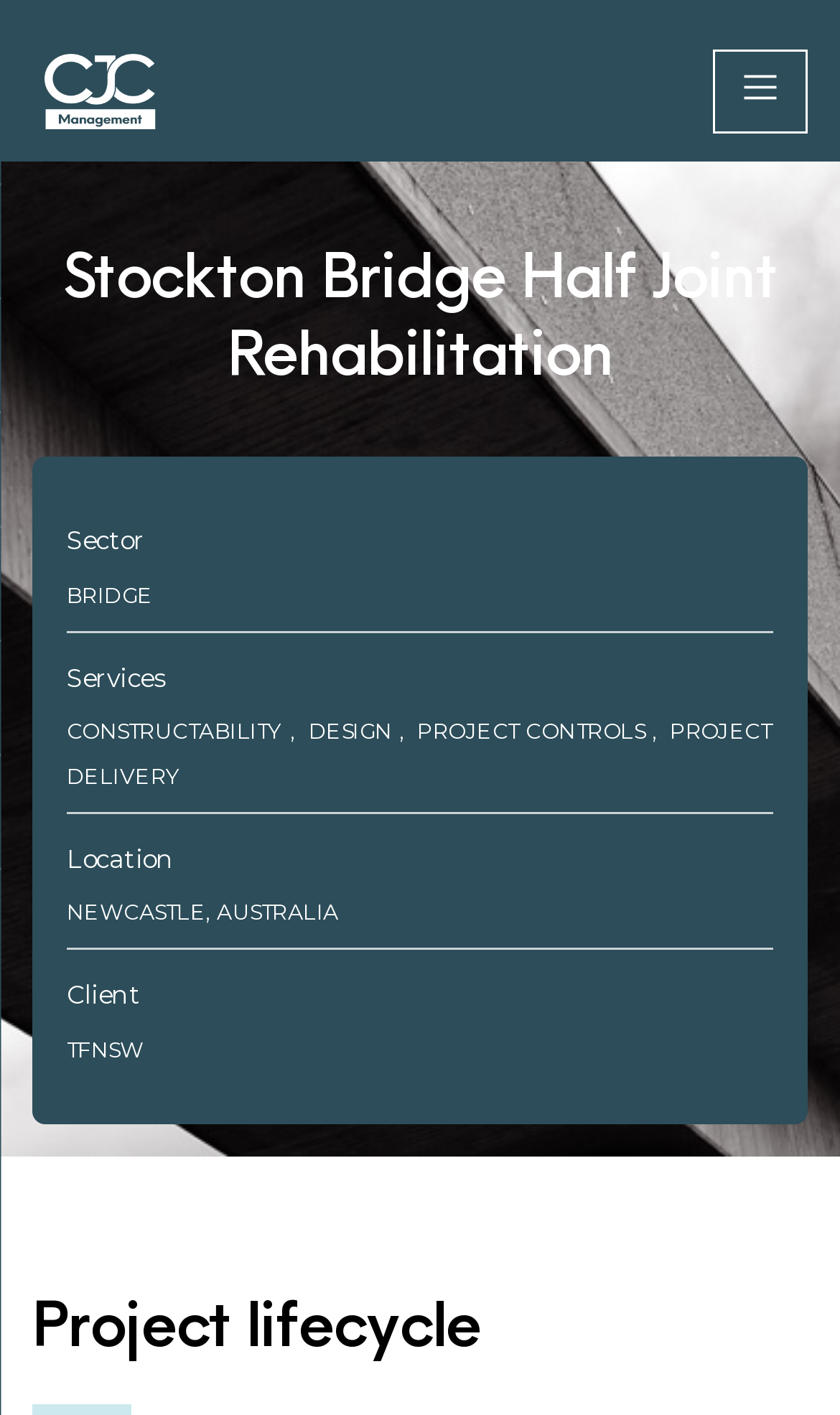Provide a thorough and detailed response to the question by examining the image: 
Who is the client of the project?

I determined the answer by examining the 'Client' label and its corresponding text 'TFNSW' on the webpage.